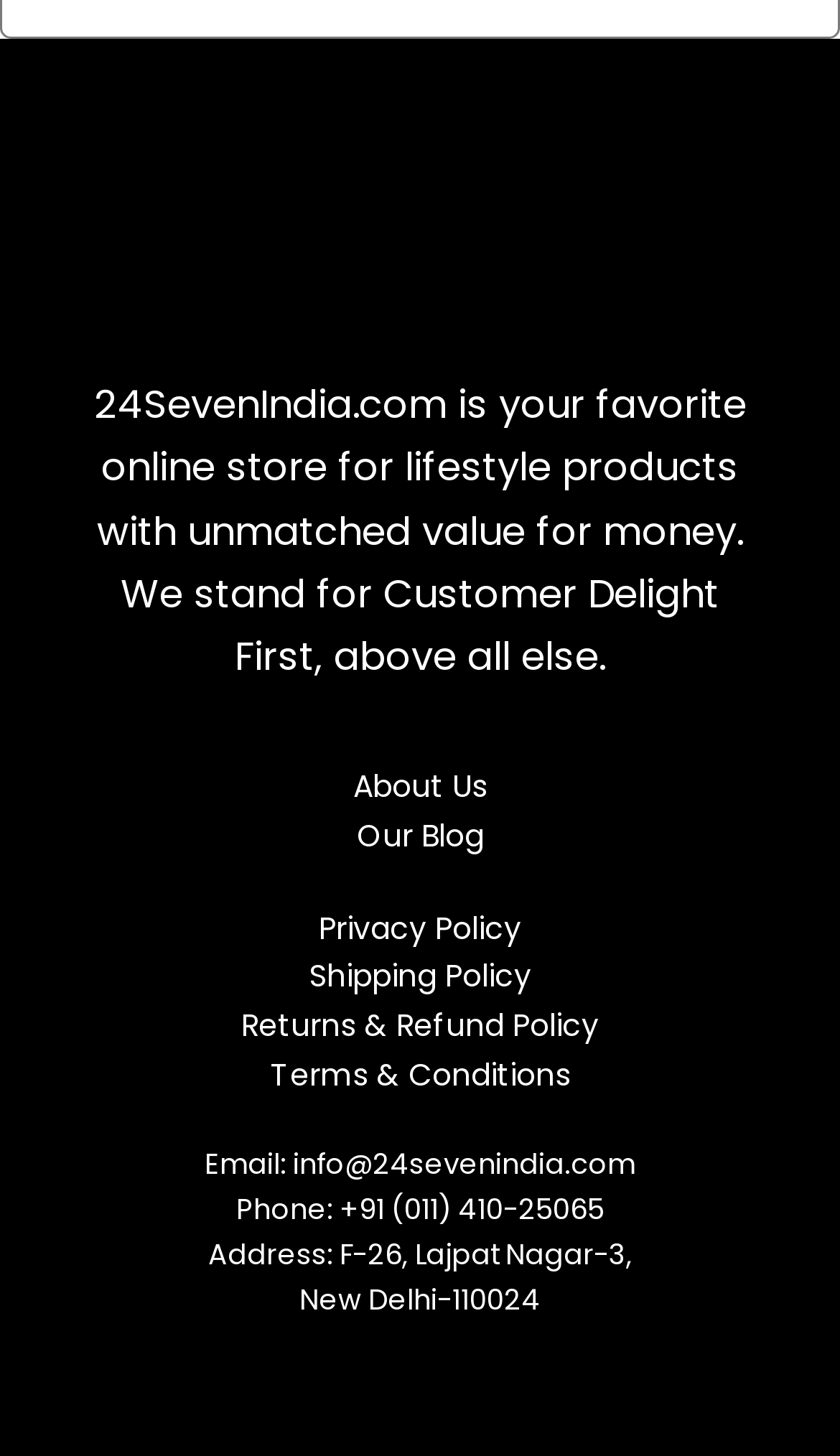Provide a brief response to the question below using one word or phrase:
What is the company's email address?

info@24sevenindia.com